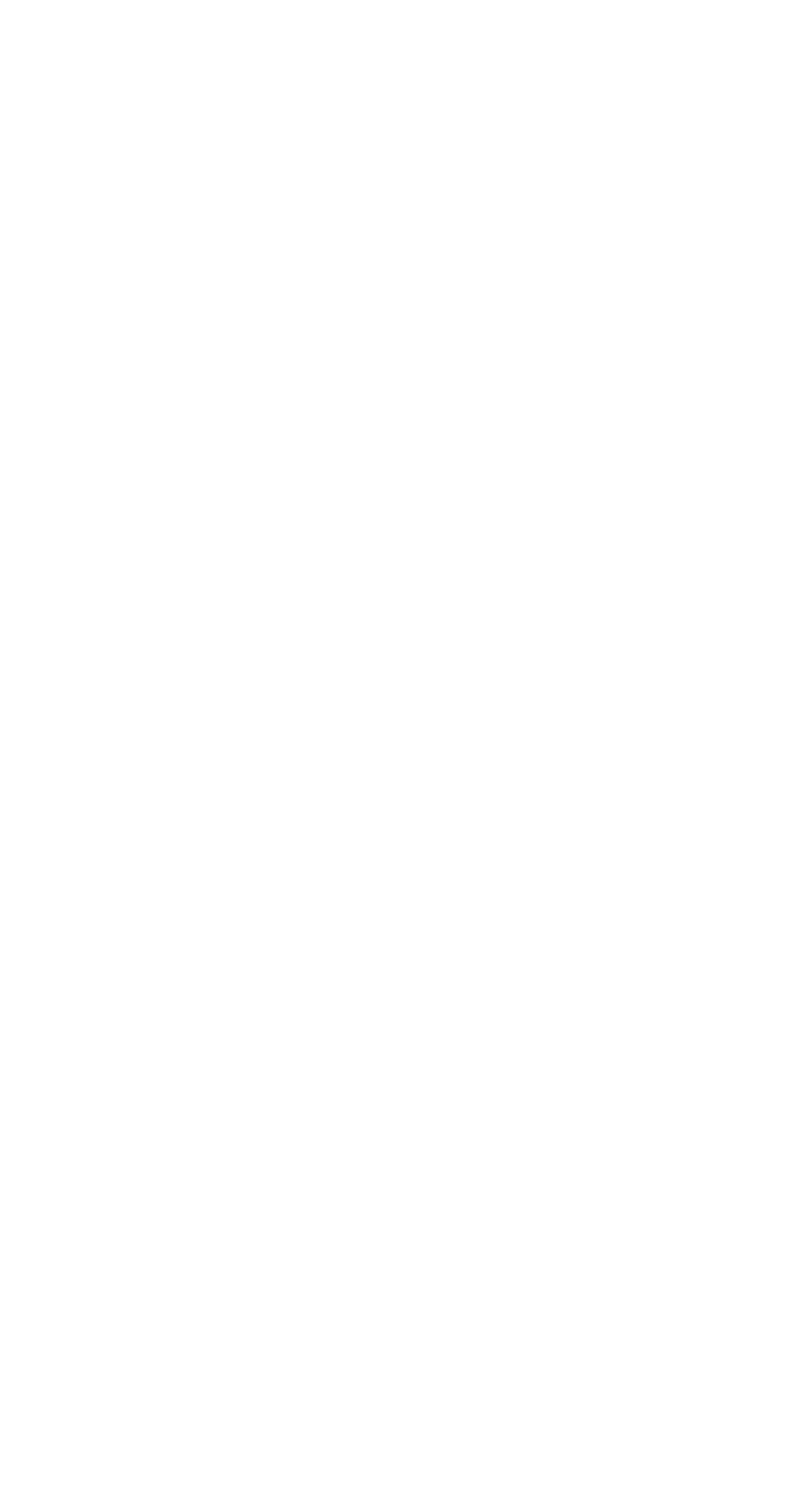Predict the bounding box coordinates for the UI element described as: "Survival Skills". The coordinates should be four float numbers between 0 and 1, presented as [left, top, right, bottom].

[0.156, 0.036, 0.393, 0.059]